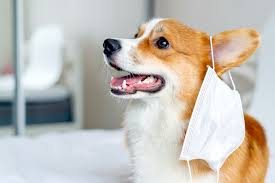Please answer the following question using a single word or phrase: 
What is the corgi's demeanor?

Playful